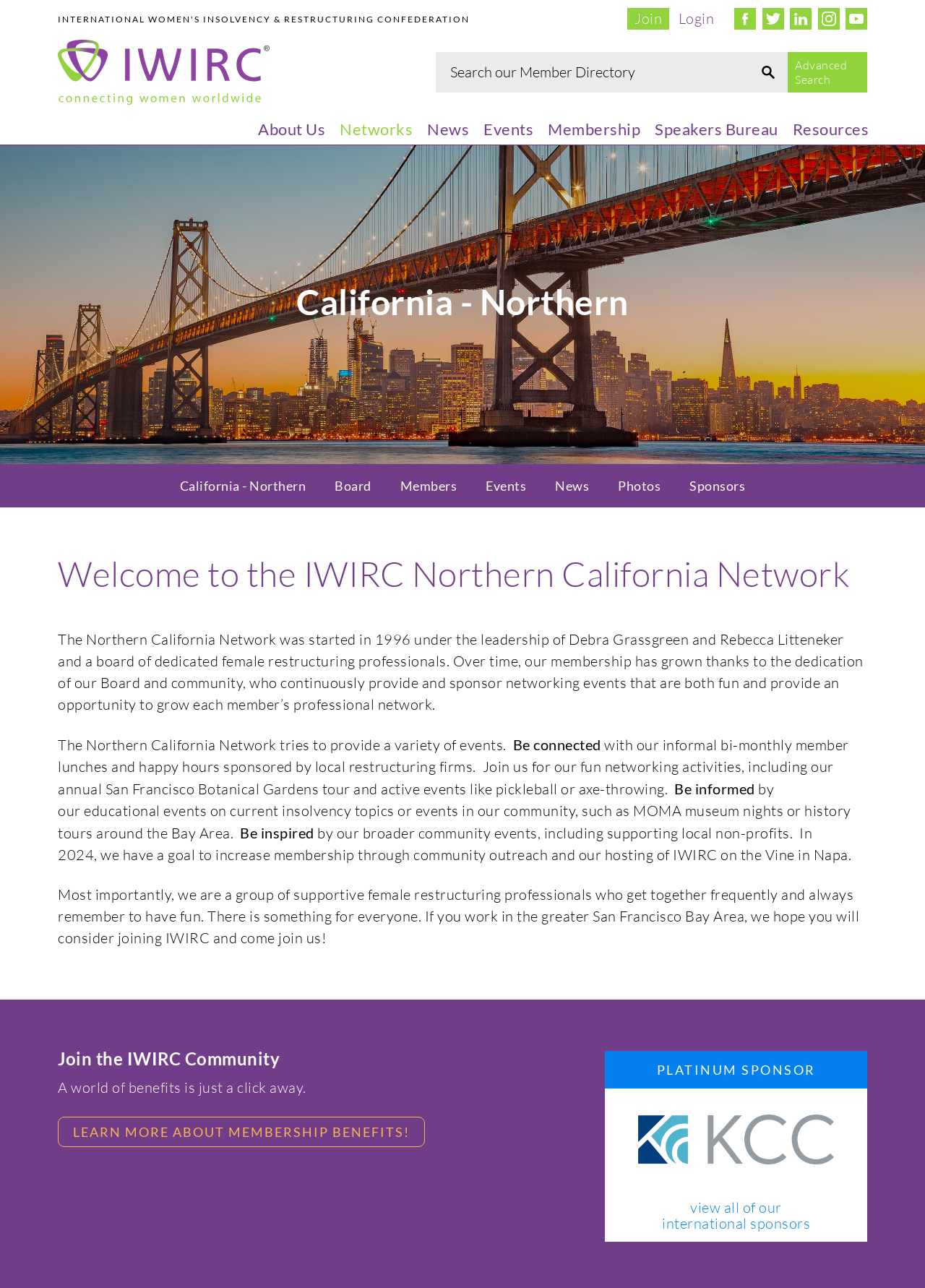How can one join the IWIRC community?
Could you answer the question with a detailed and thorough explanation?

The webpage has a section that says 'Join the IWIRC Community' and provides a link that says 'LEARN MORE ABOUT MEMBERSHIP BENEFITS!'. This suggests that clicking on this link will provide more information on how to join the community and become a member of IWIRC.